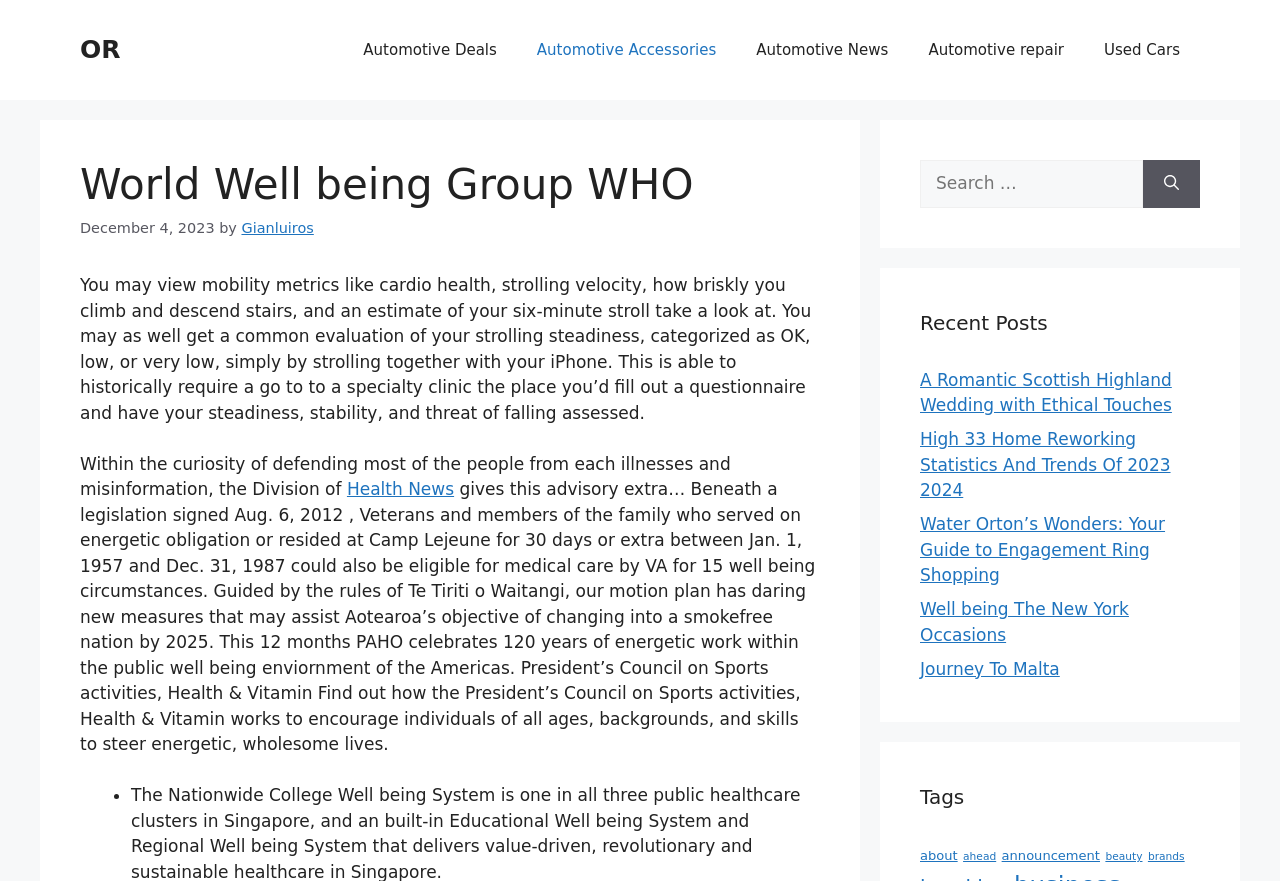Answer the question briefly using a single word or phrase: 
What is the last word in the first paragraph of text?

take